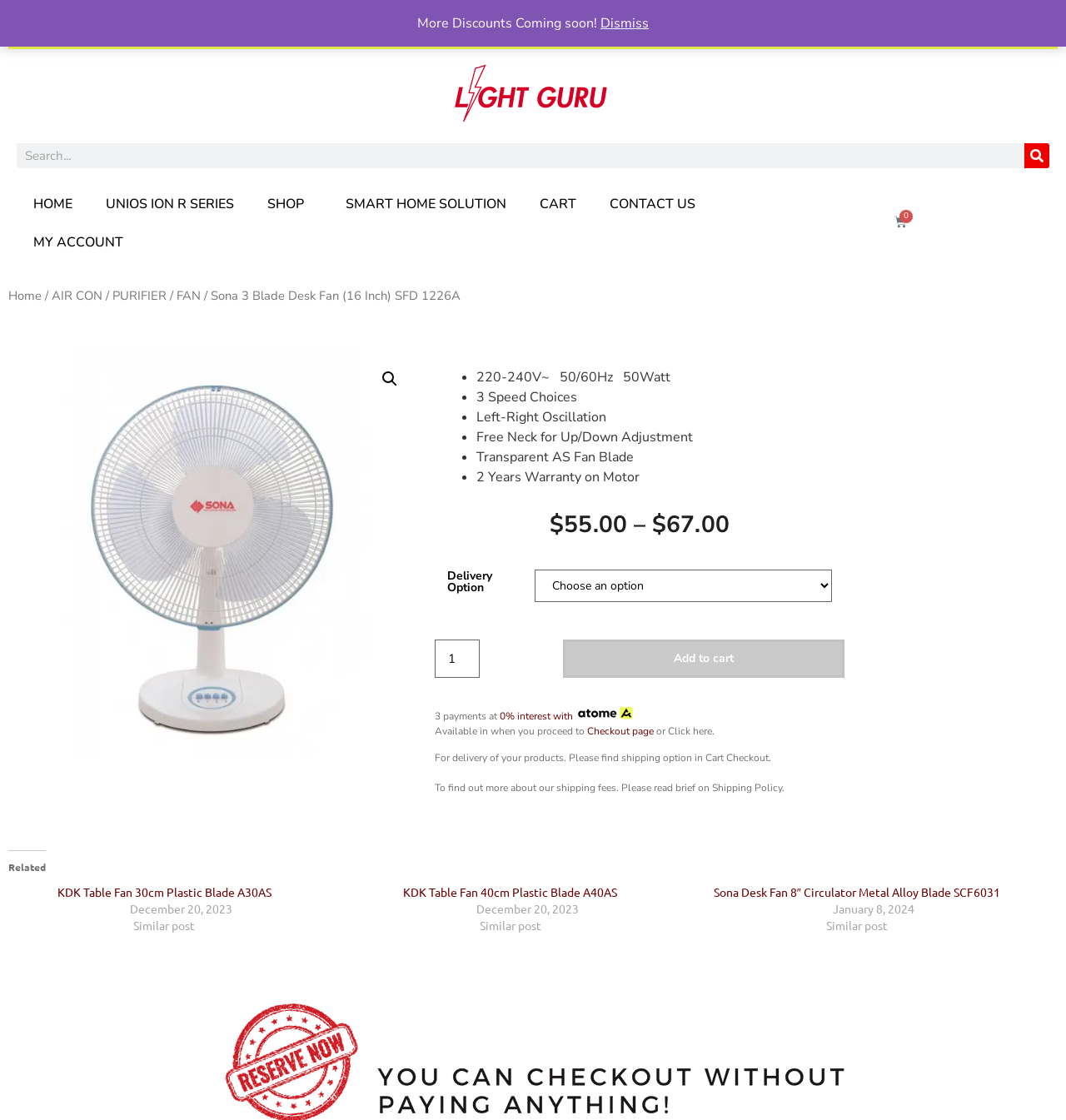What is the product name?
Using the image as a reference, deliver a detailed and thorough answer to the question.

The product name can be found in the breadcrumb navigation section, which shows the hierarchy of the product category. The last item in the breadcrumb is 'Sona 3 Blade Desk Fan (16 Inch) SFD 1226A', indicating that the current product page is for this specific fan model.